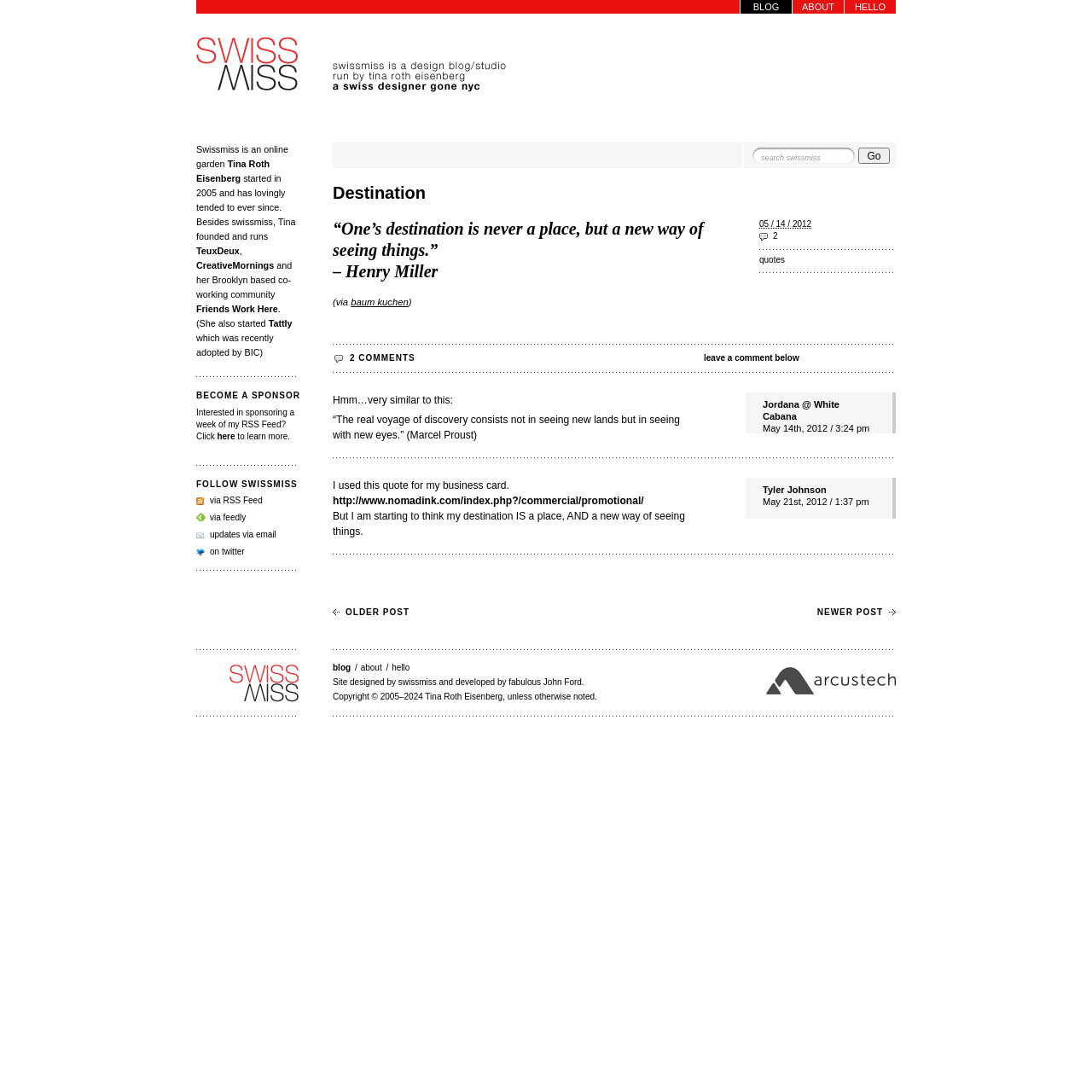What is the quote mentioned in the post?
Look at the image and respond with a one-word or short phrase answer.

“One’s destination is never a place, but a new way of seeing things.”